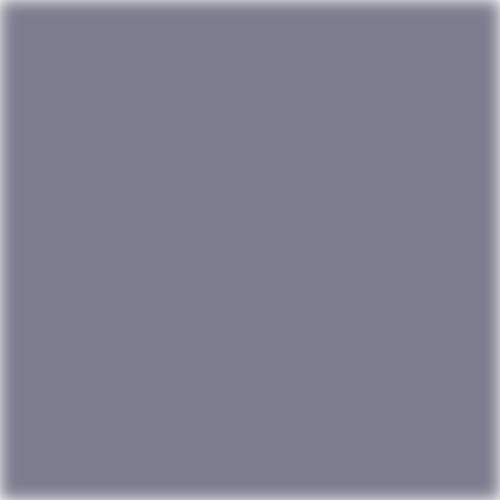Explain in detail what you see in the image.

The image titled "How to Connect a Generator to a House Without Transfer Switch" illustrates a crucial safety measure for homeowners. It emphasizes that while it’s technically possible to connect a generator without a transfer switch, doing so poses significant risks, including electrical accidents and potential violations of local codes. The inclusion of a transfer switch automates the power transition process, providing a more secure and user-friendly approach during outages. This graphic serves as a visual aid in a detailed guide on connecting a generator safely, ensuring that homeowners consider safety precautions and recognize the importance of appropriate equipment and setup.